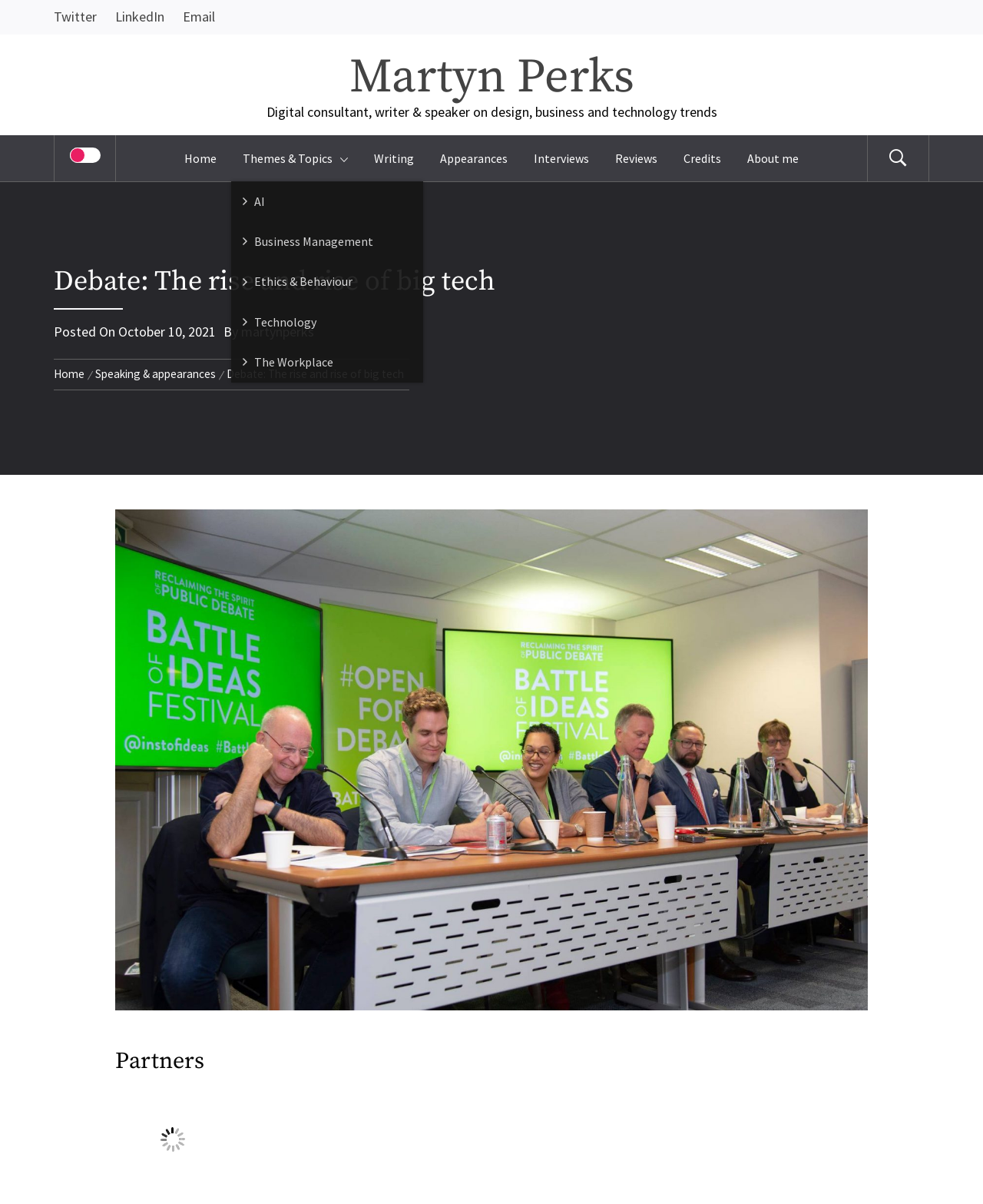Based on the element description, predict the bounding box coordinates (top-left x, top-left y, bottom-right x, bottom-right y) for the UI element in the screenshot: Home

[0.055, 0.304, 0.091, 0.317]